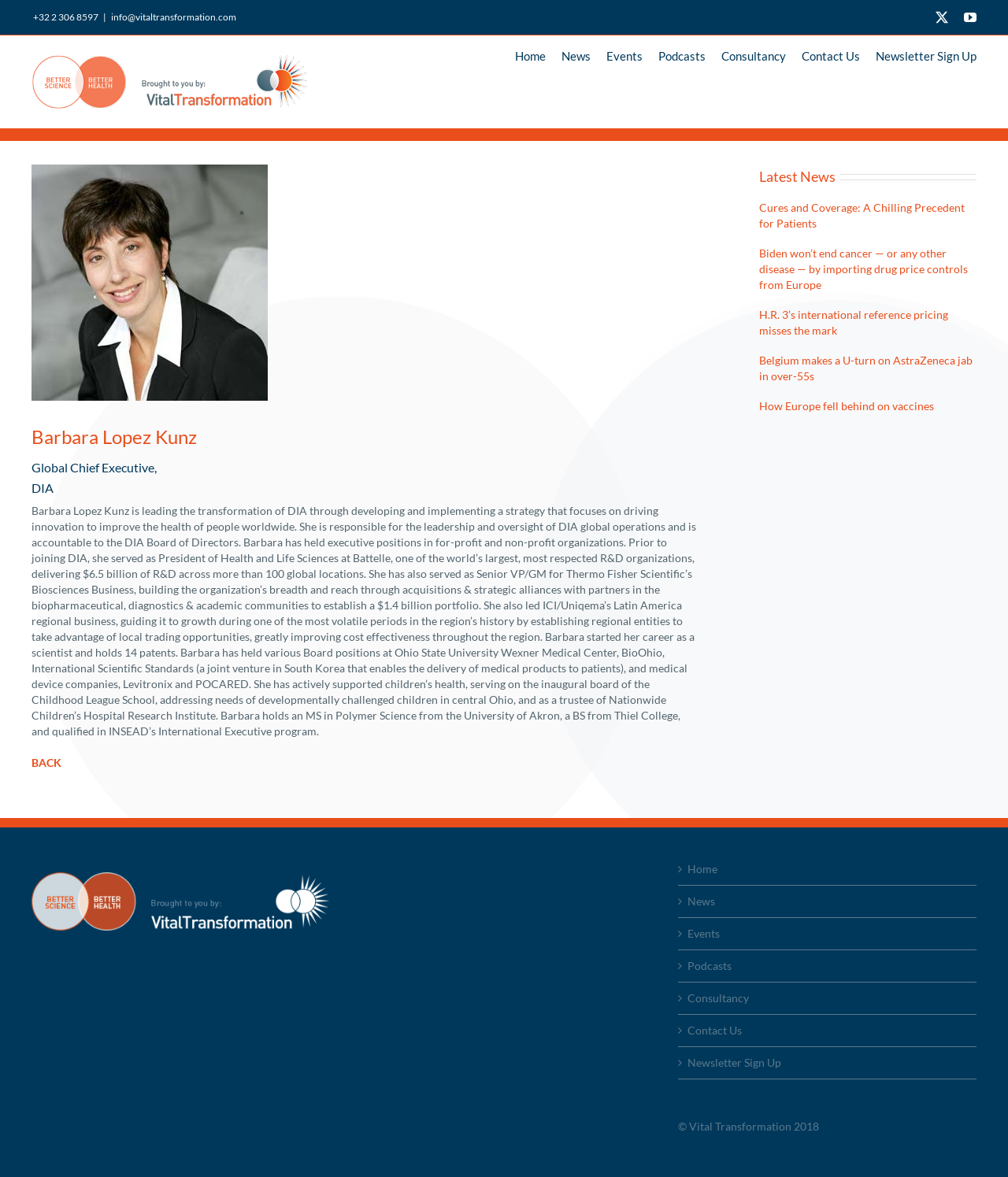Provide a single word or phrase to answer the given question: 
What is Barbara Lopez Kunz's current role?

Global Chief Executive, DIA